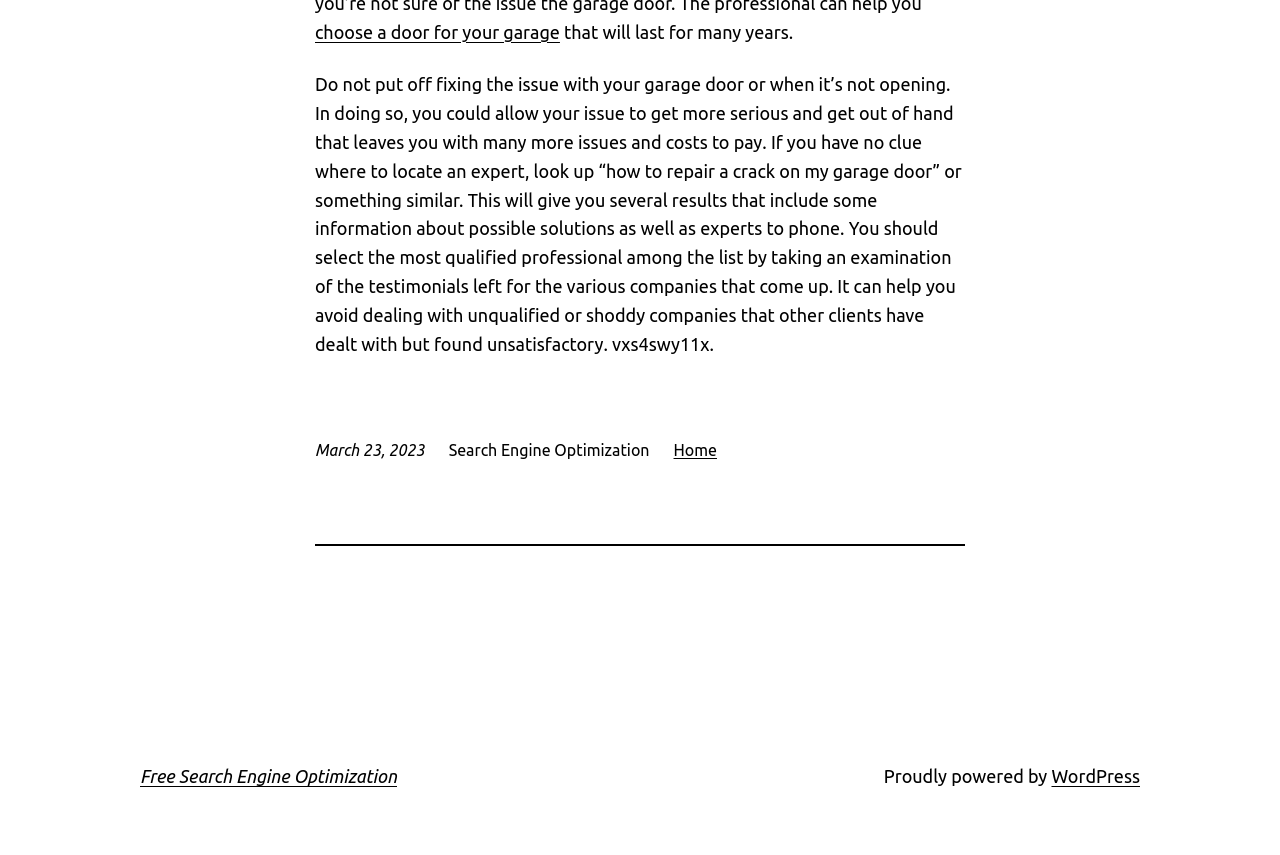Please specify the bounding box coordinates in the format (top-left x, top-left y, bottom-right x, bottom-right y), with all values as floating point numbers between 0 and 1. Identify the bounding box of the UI element described by: Home

[0.526, 0.516, 0.56, 0.537]